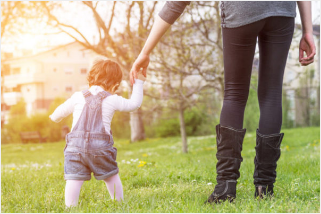Elaborate on the elements present in the image.

The image captures a heartwarming moment between a child and an adult, likely a parent, as they stroll together in a sunny, grassy outdoor setting. The child, dressed in a lightweight shirt and denim overalls, is taking its first steps, holding the adult's hand for support. The adult, clad in black pants and stylish, knee-high boots, gently guides the little one, emphasizing a nurturing bond. Surrounding them are trees and soft, green grass, hinting at a peaceful early afternoon. The warm sunlight filters through the branches, casting a gentle glow on the scene, evoking feelings of joy and familial love. This moment symbolizes the early stages of learning and exploration, showcasing the importance of guidance and connection in a child's development.